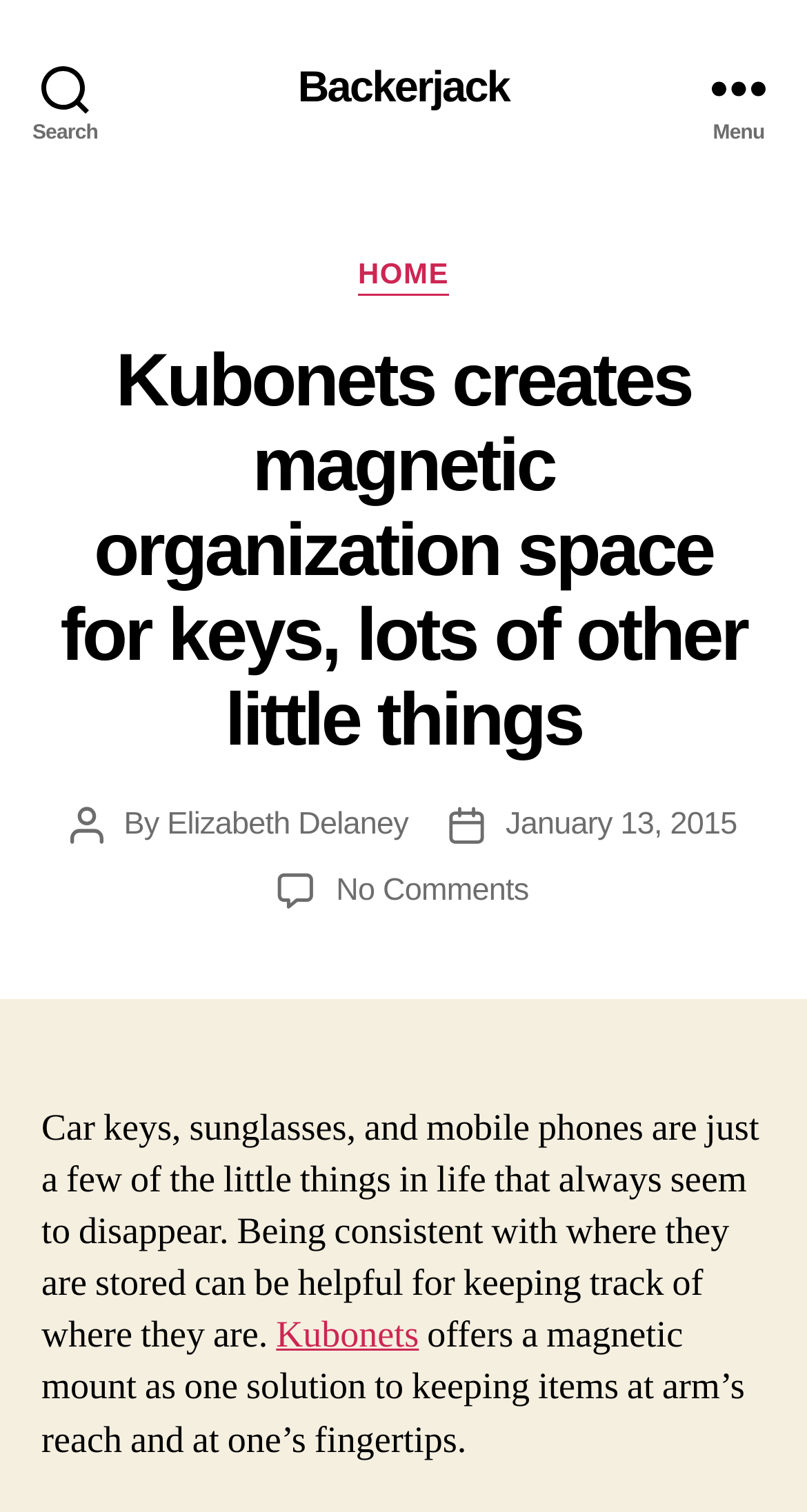Illustrate the webpage's structure and main components comprehensively.

The webpage is about Kubonets, a product that creates a magnetic organization space for keys and other small items. At the top left, there is a search button. Next to it, on the top center, is a link to "Backerjack". On the top right, there is a menu button. 

When the menu button is expanded, a header section appears below it, taking up most of the width of the page. This section contains several elements, including a "Categories" label, a "HOME" link, and a heading that summarizes the content of the page. Below the heading, there is information about the post author, Elizabeth Delaney, and the post date, January 13, 2015. 

Further down, there is a link to a comment section, indicating that there are no comments on the post. The main content of the page is a paragraph of text that describes the problem of losing small items and how Kubonets offers a solution with its magnetic mount. There is also a link to "Kubonets" within this paragraph.